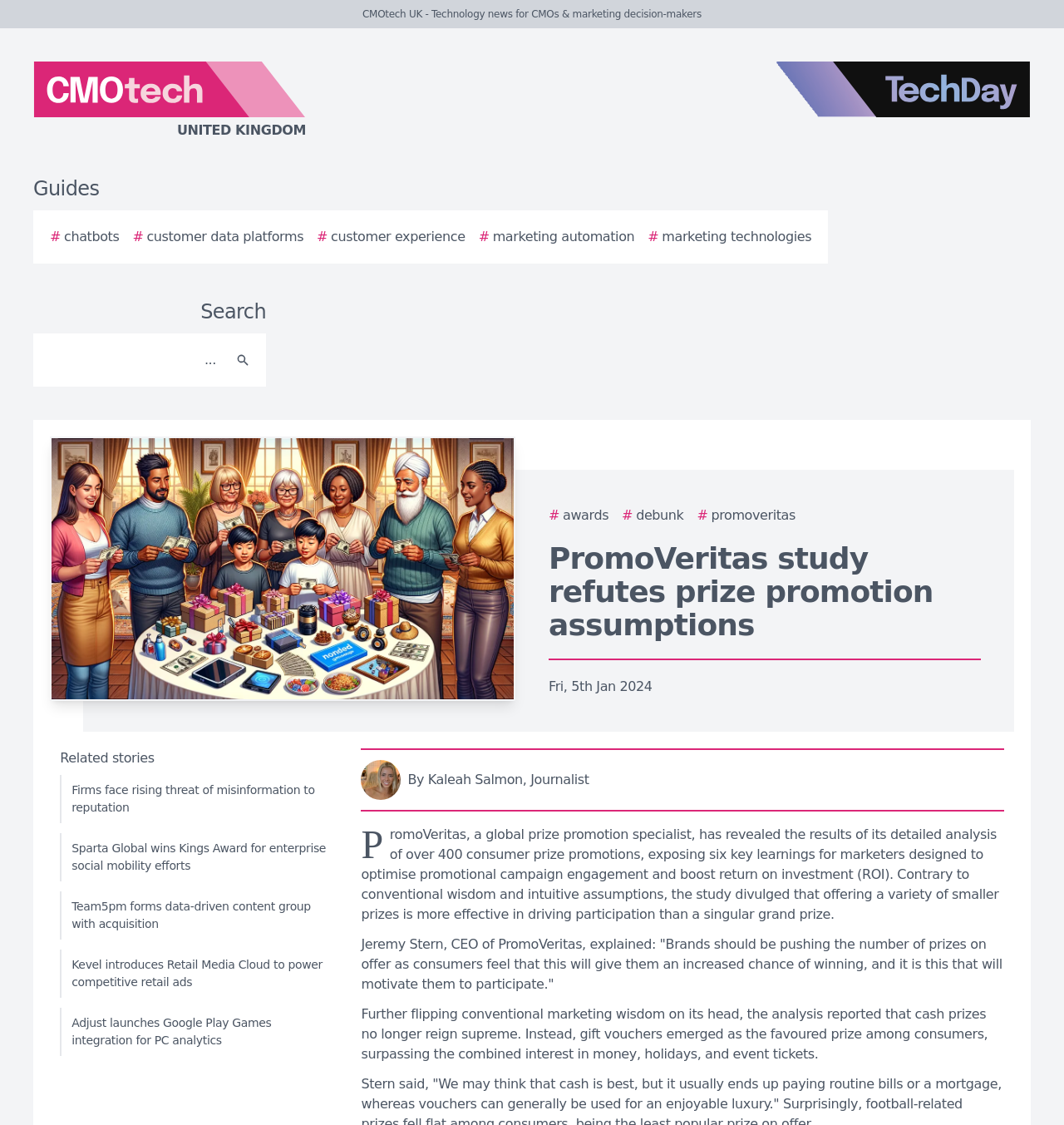Highlight the bounding box coordinates of the element you need to click to perform the following instruction: "View the story image."

[0.047, 0.388, 0.484, 0.623]